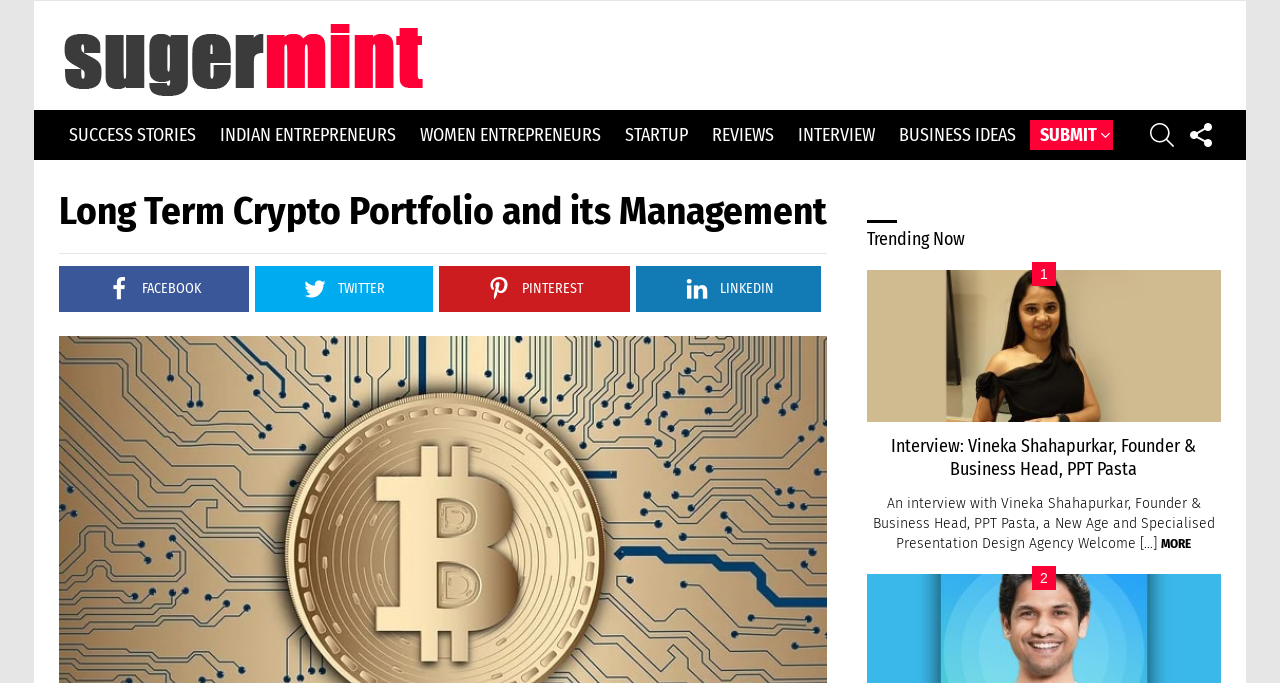Please specify the bounding box coordinates of the area that should be clicked to accomplish the following instruction: "Search for something". The coordinates should consist of four float numbers between 0 and 1, i.e., [left, top, right, bottom].

[0.898, 0.168, 0.917, 0.227]